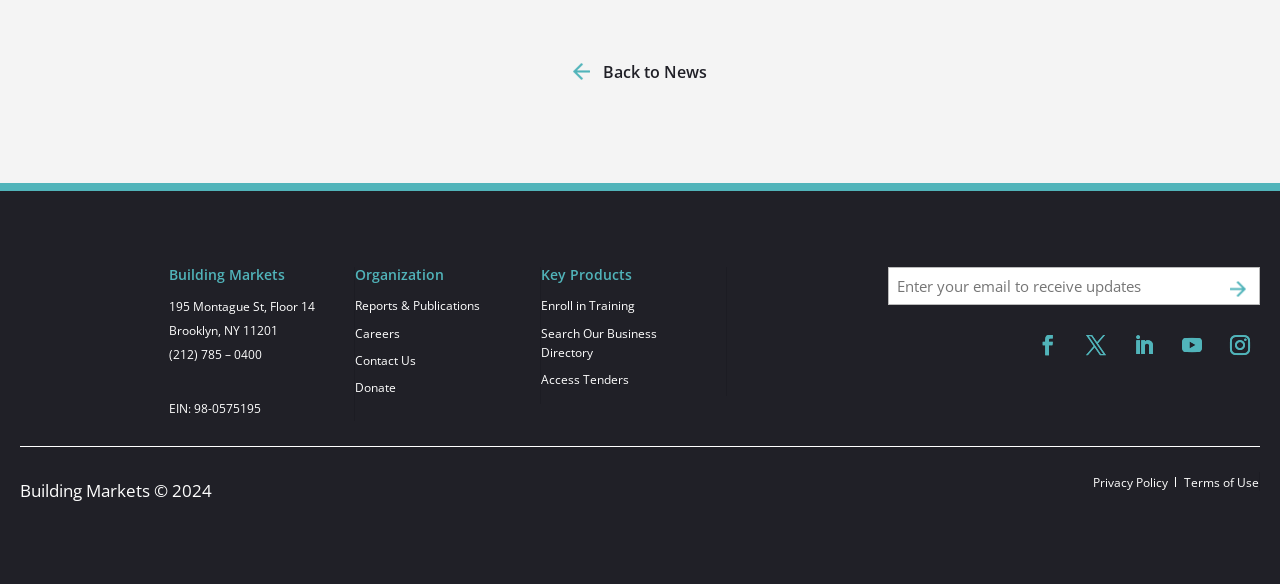Please identify the bounding box coordinates of where to click in order to follow the instruction: "Click on the 'Back to News' link".

[0.448, 0.109, 0.552, 0.141]